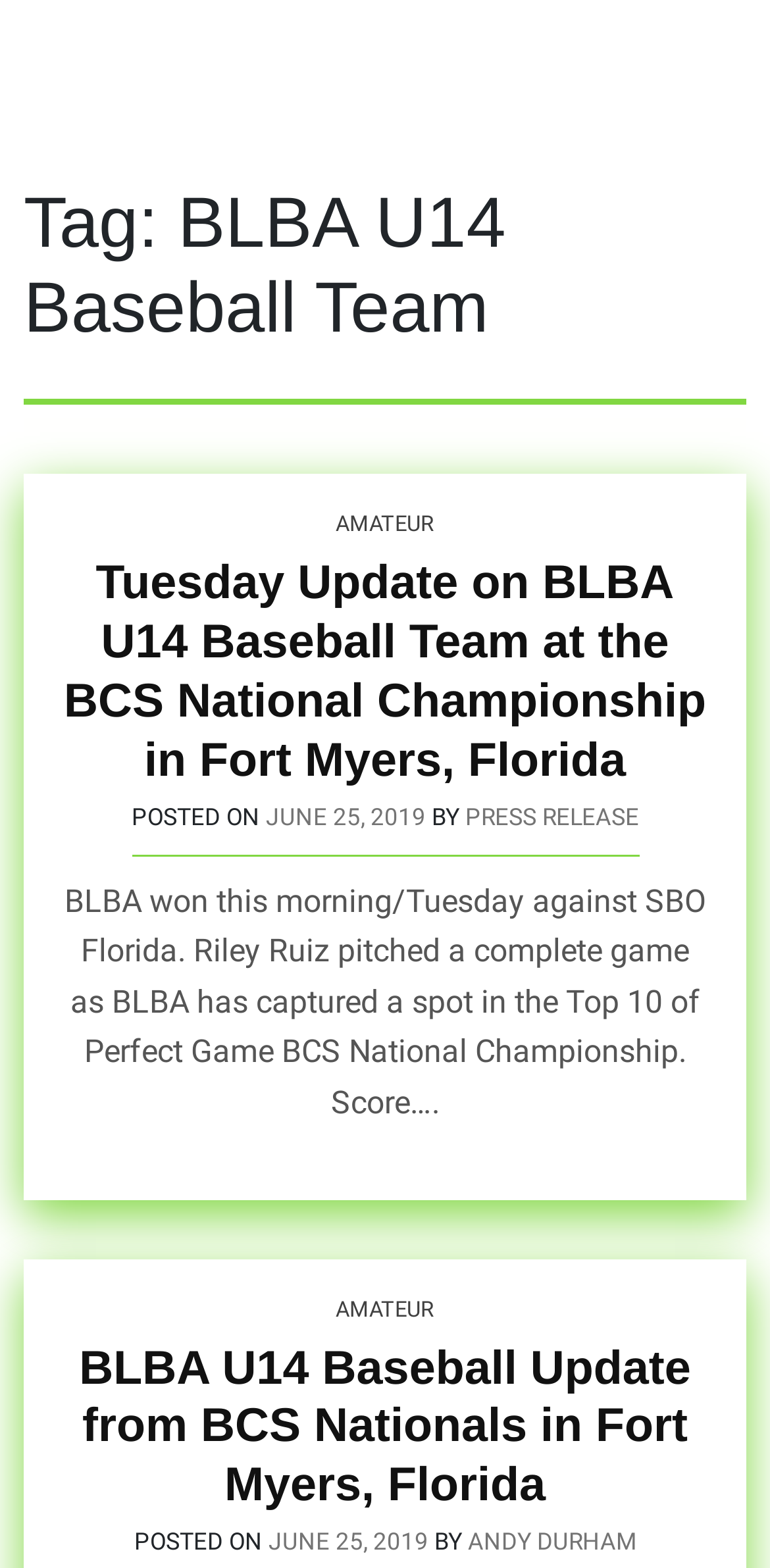For the element described, predict the bounding box coordinates as (top-left x, top-left y, bottom-right x, bottom-right y). All values should be between 0 and 1. Element description: Press Release

[0.604, 0.512, 0.829, 0.529]